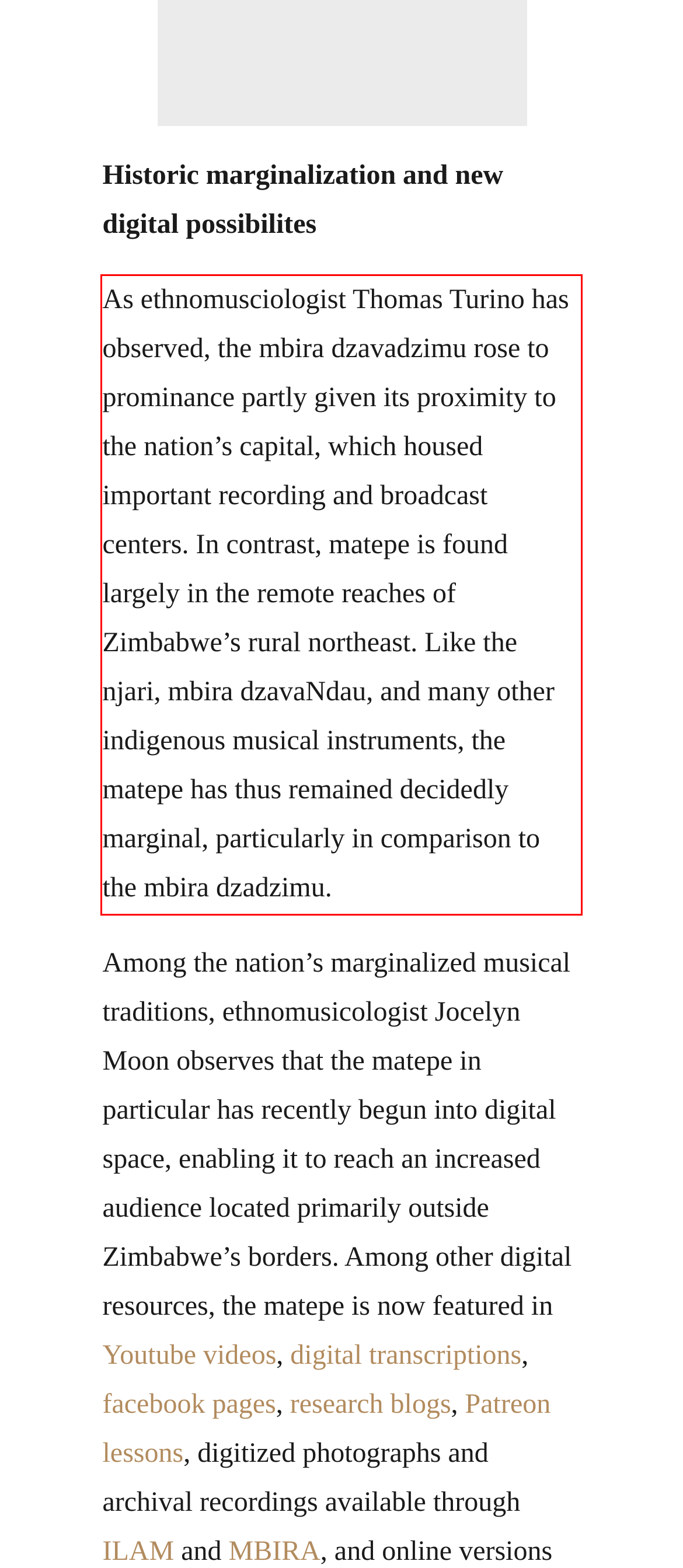Examine the webpage screenshot and use OCR to obtain the text inside the red bounding box.

As ethnomusciologist Thomas Turino has observed, the mbira dzavadzimu rose to prominance partly given its proximity to the nation’s capital, which housed important recording and broadcast centers. In contrast, matepe is found largely in the remote reaches of Zimbabwe’s rural northeast. Like the njari, mbira dzavaNdau, and many other indigenous musical instruments, the matepe has thus remained decidedly marginal, particularly in comparison to the mbira dzadzimu.